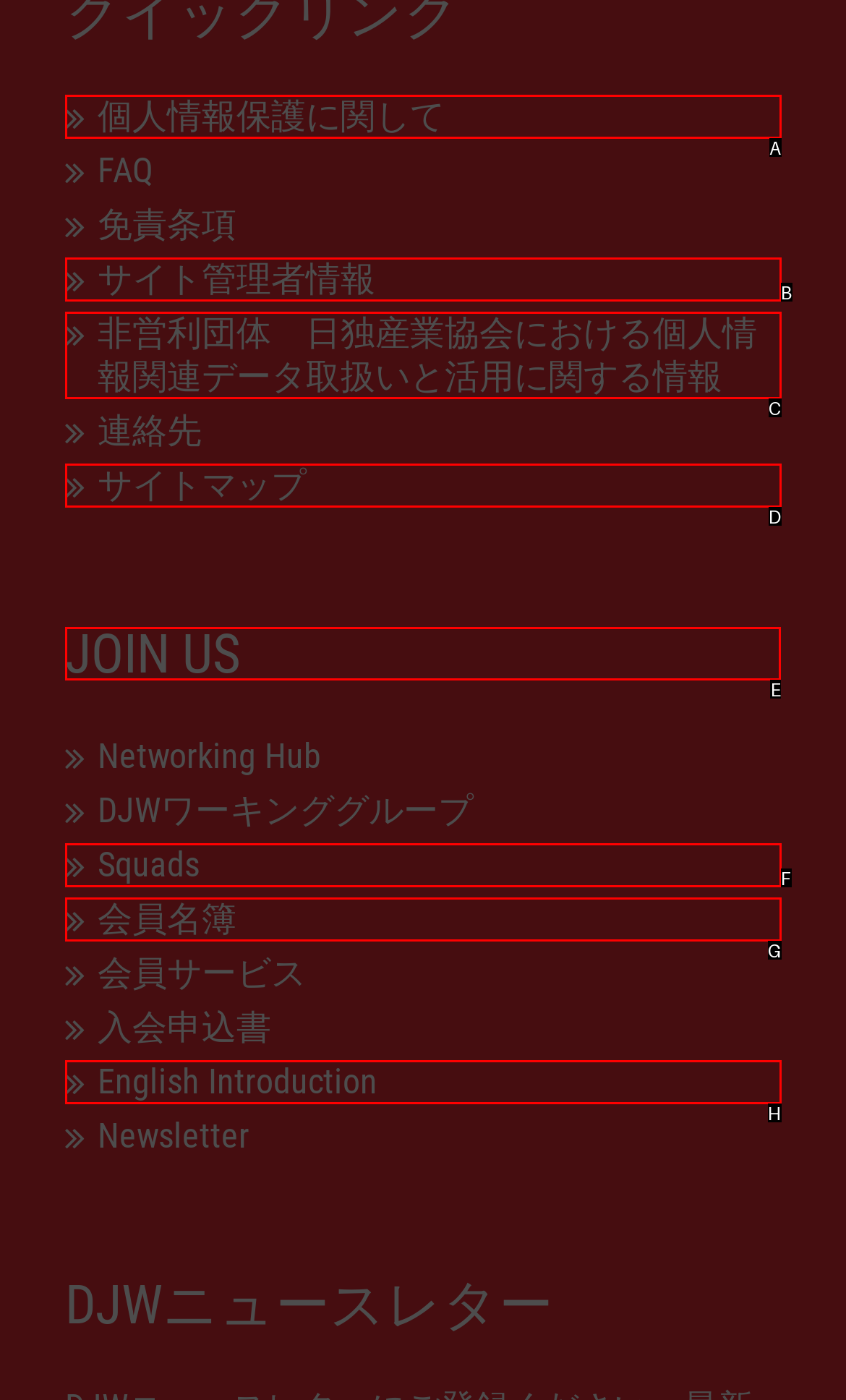Determine which UI element you should click to perform the task: Explore JOIN US section
Provide the letter of the correct option from the given choices directly.

E